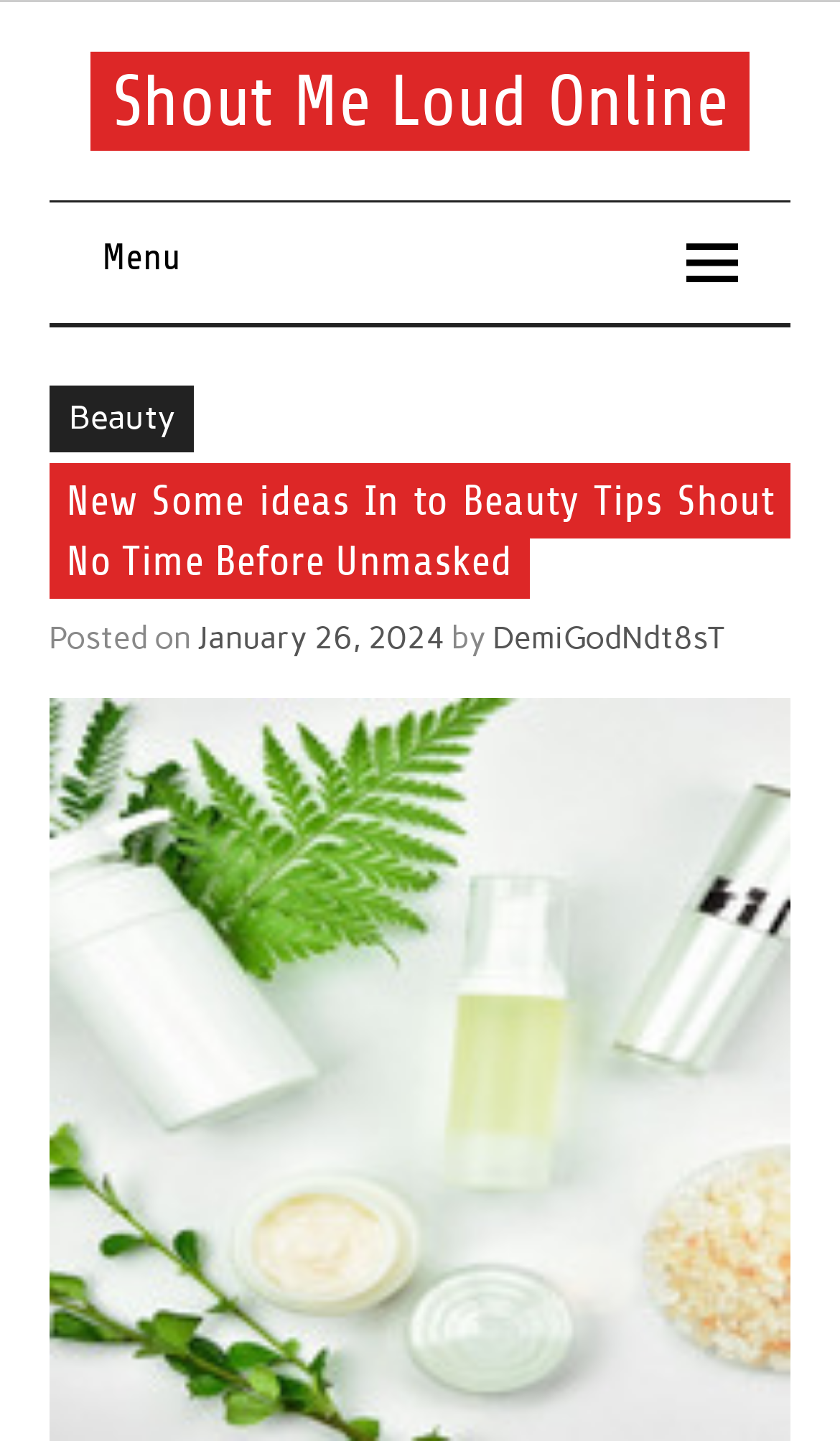Who is the author of the article?
Respond with a short answer, either a single word or a phrase, based on the image.

DemiGodNdt8sT